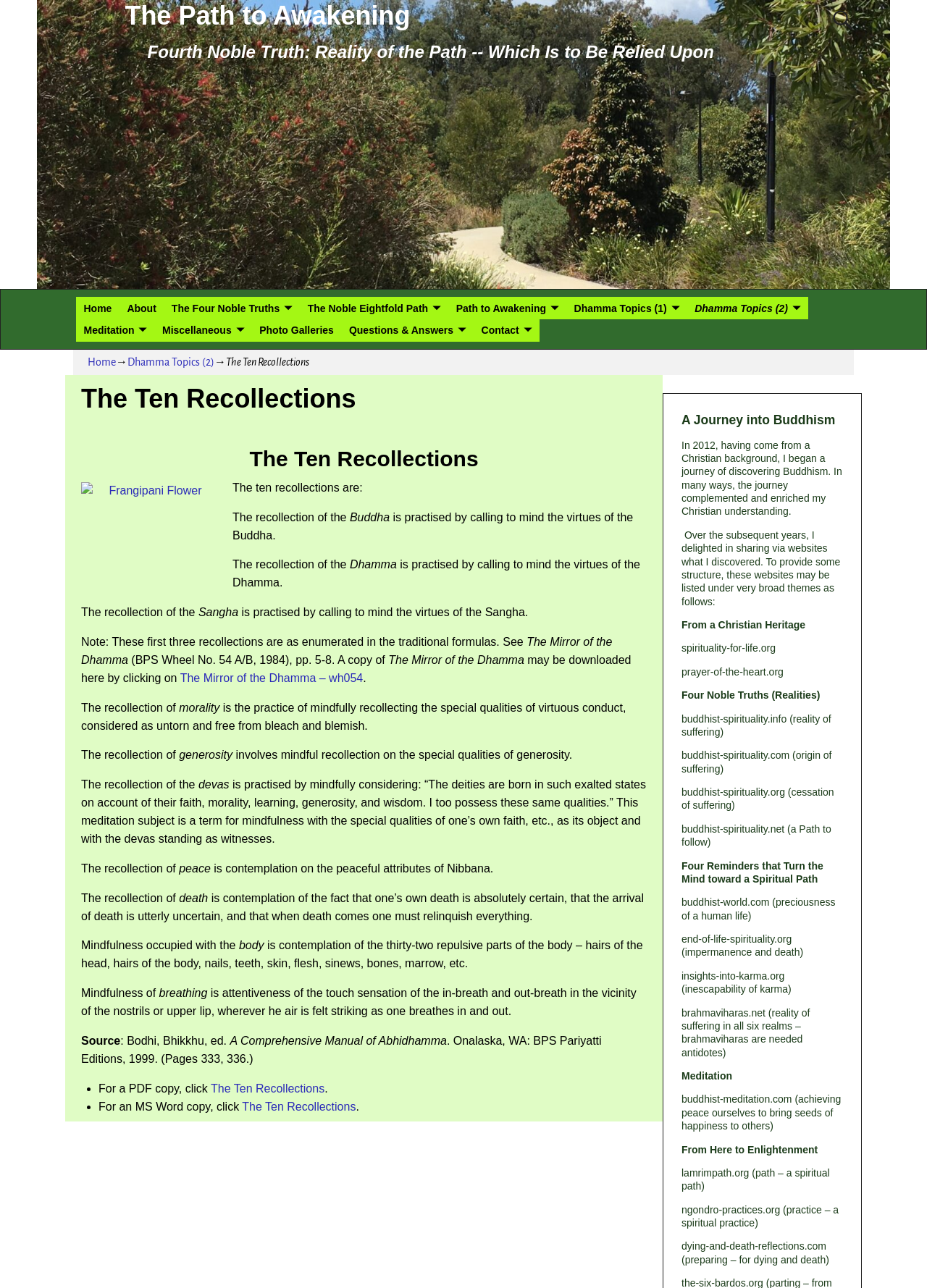Find the bounding box coordinates for the element described here: "About".

[0.129, 0.231, 0.177, 0.248]